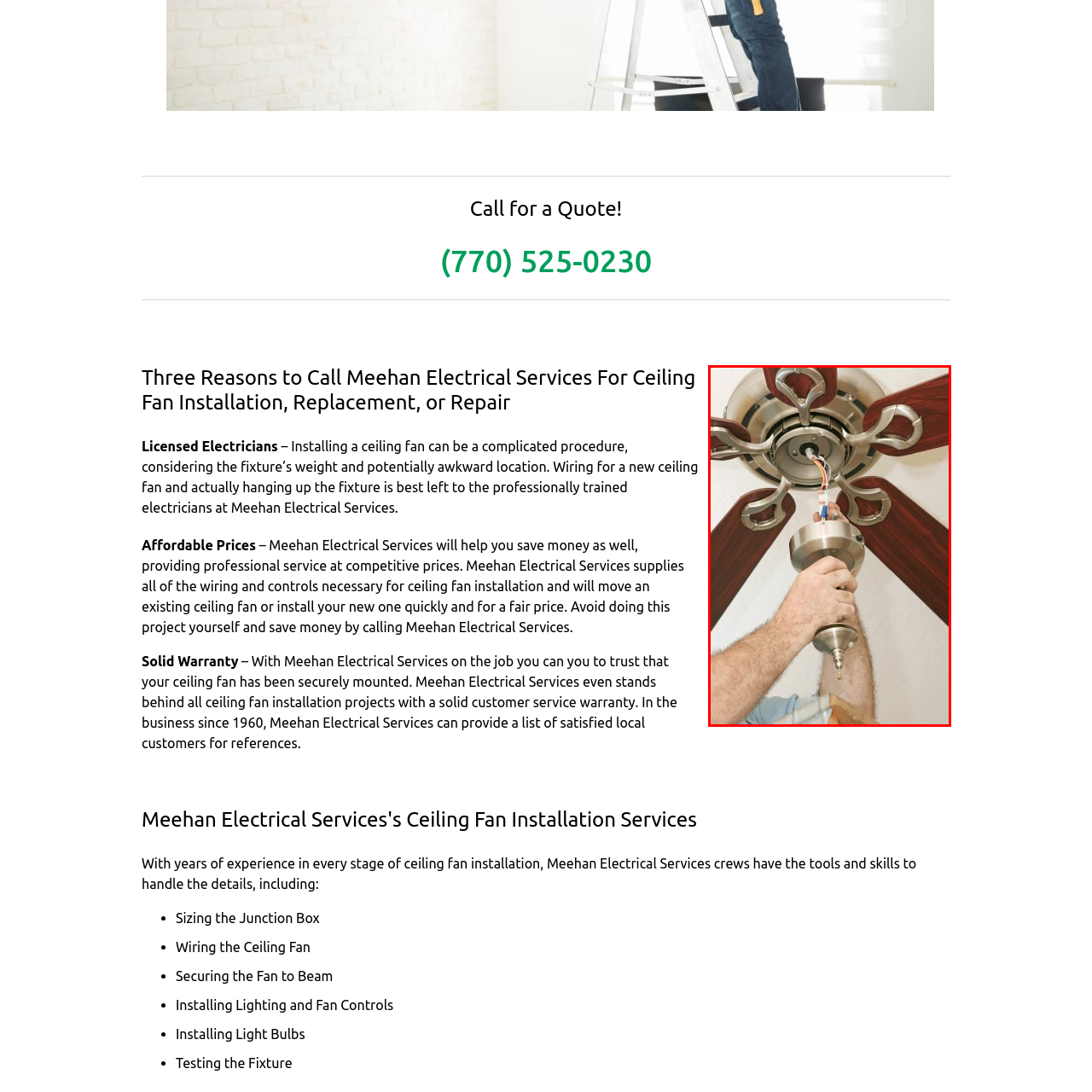View the part of the image marked by the red boundary and provide a one-word or short phrase answer to this question: 
What is the name of the company specializing in ceiling fan installation?

Meehan Electrical Services